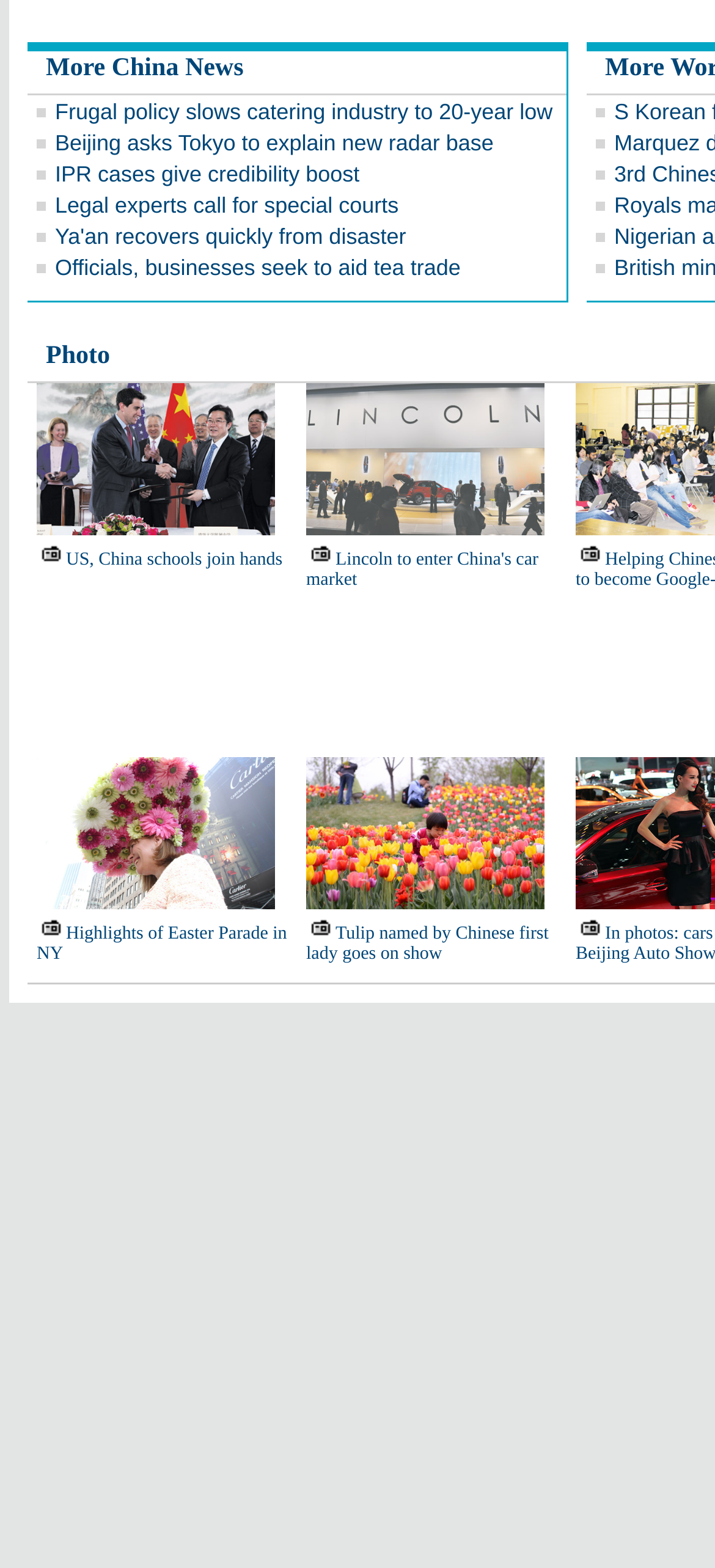Pinpoint the bounding box coordinates of the element to be clicked to execute the instruction: "View 'Photo'".

[0.064, 0.219, 0.154, 0.236]